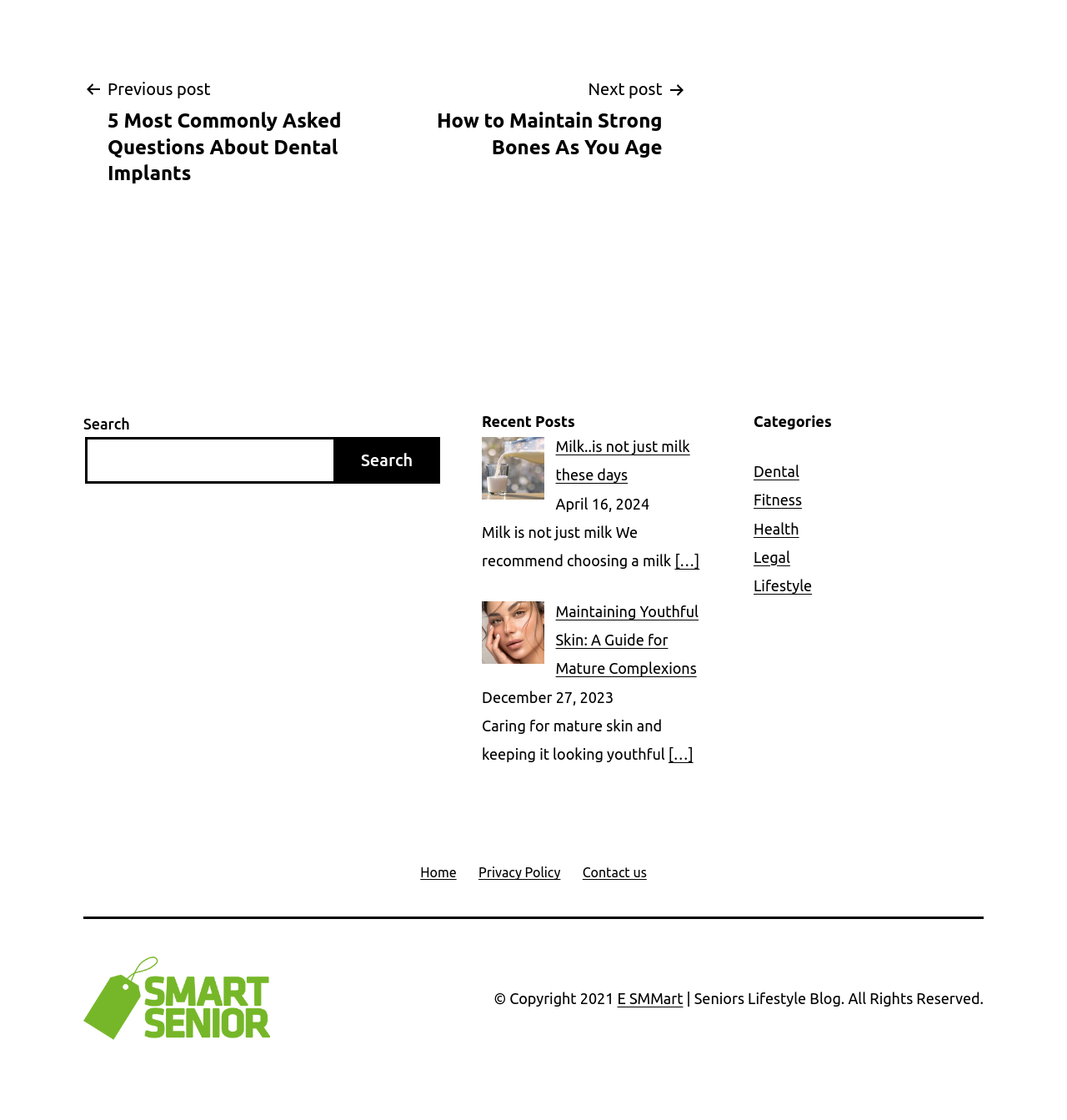Find the bounding box coordinates of the element to click in order to complete the given instruction: "Browse the Dental category."

[0.706, 0.413, 0.749, 0.428]